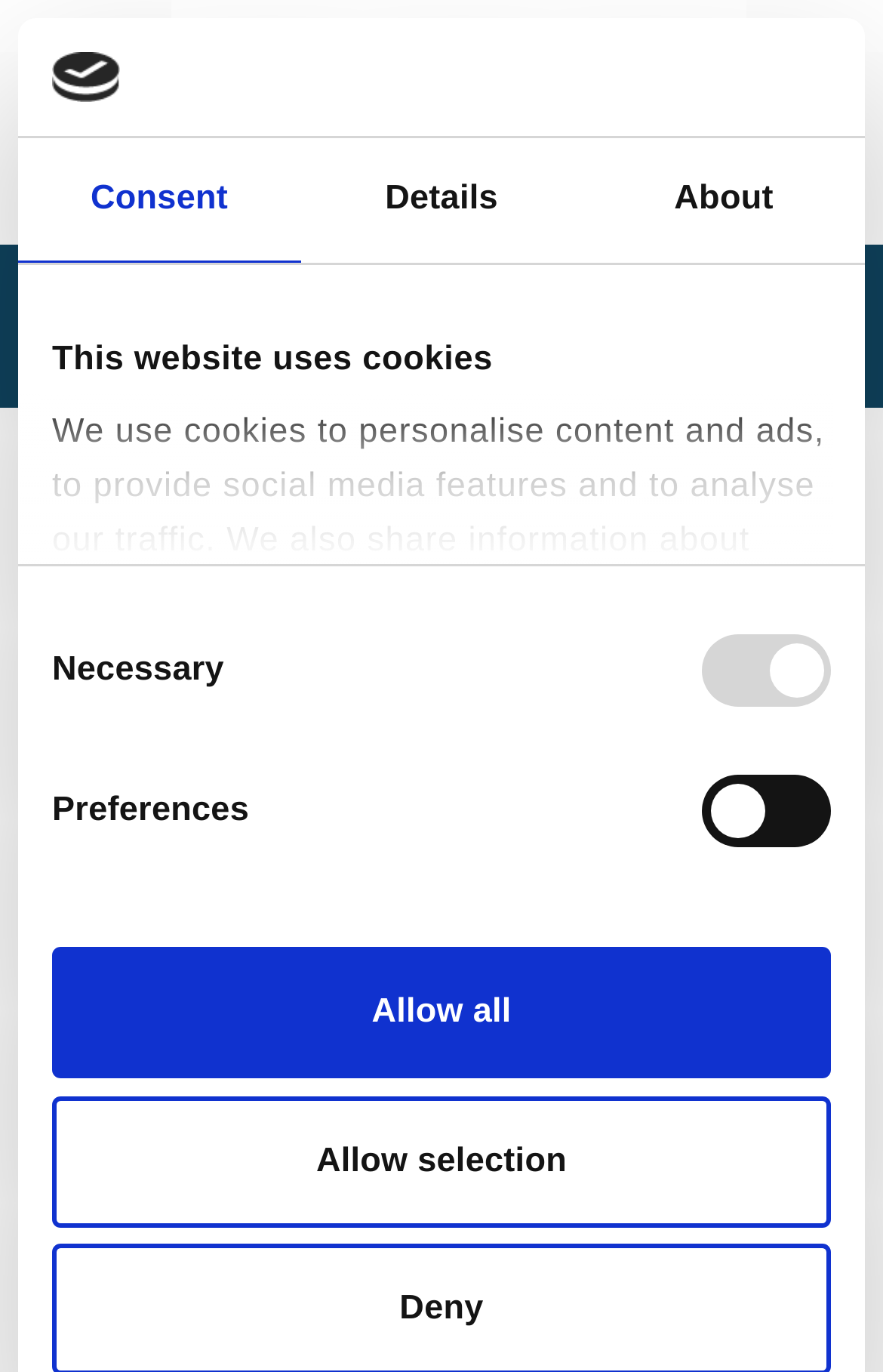Could you identify the text that serves as the heading for this webpage?

Members of the Expert Panel of the Independent Complaints Mechanism (IKI ICM)